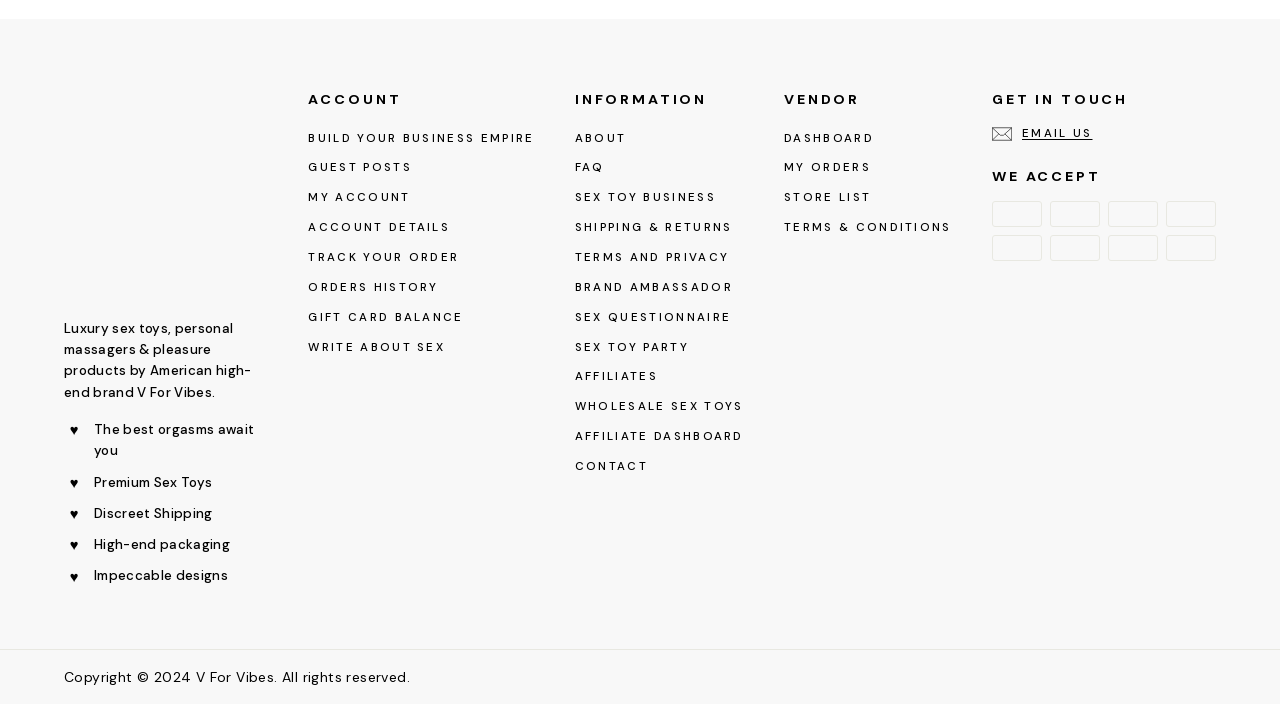Using the webpage screenshot, find the UI element described by alt="V For Vibes Logo". Provide the bounding box coordinates in the format (top-left x, top-left y, bottom-right x, bottom-right y), ensuring all values are floating point numbers between 0 and 1.

[0.05, 0.397, 0.209, 0.426]